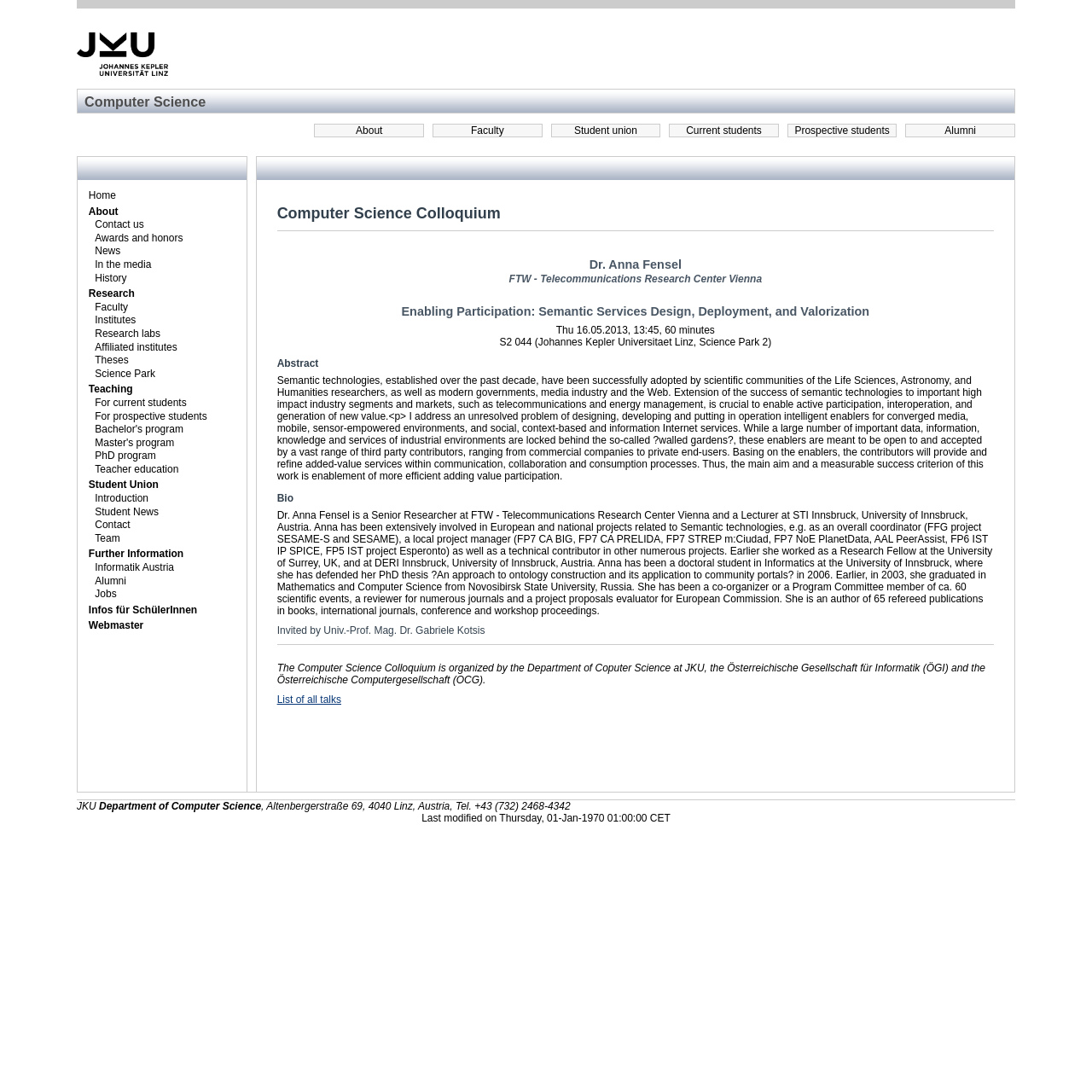What is the title of the colloquium?
Answer the question with as much detail as you can, using the image as a reference.

The title of the colloquium can be found in the heading element with the text 'Computer Science Colloquium' at the top of the webpage.